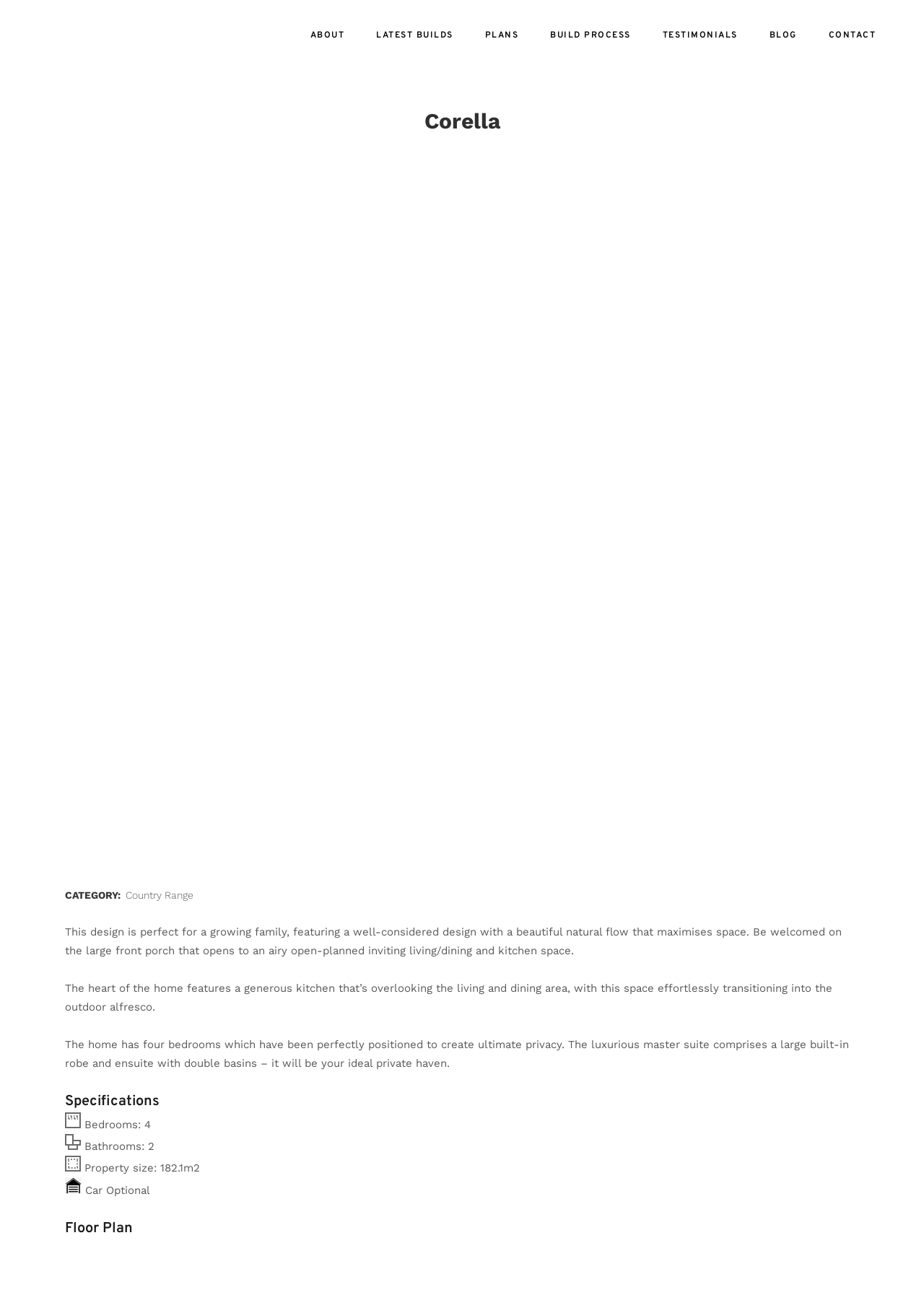What is the property size of the Corella design?
Utilize the image to construct a detailed and well-explained answer.

I found the answer by looking at the specifications section of the webpage, where it lists the bedrooms, bathrooms, and property size. Specifically, it says 'Property size: 182.1m2' next to a property size icon.